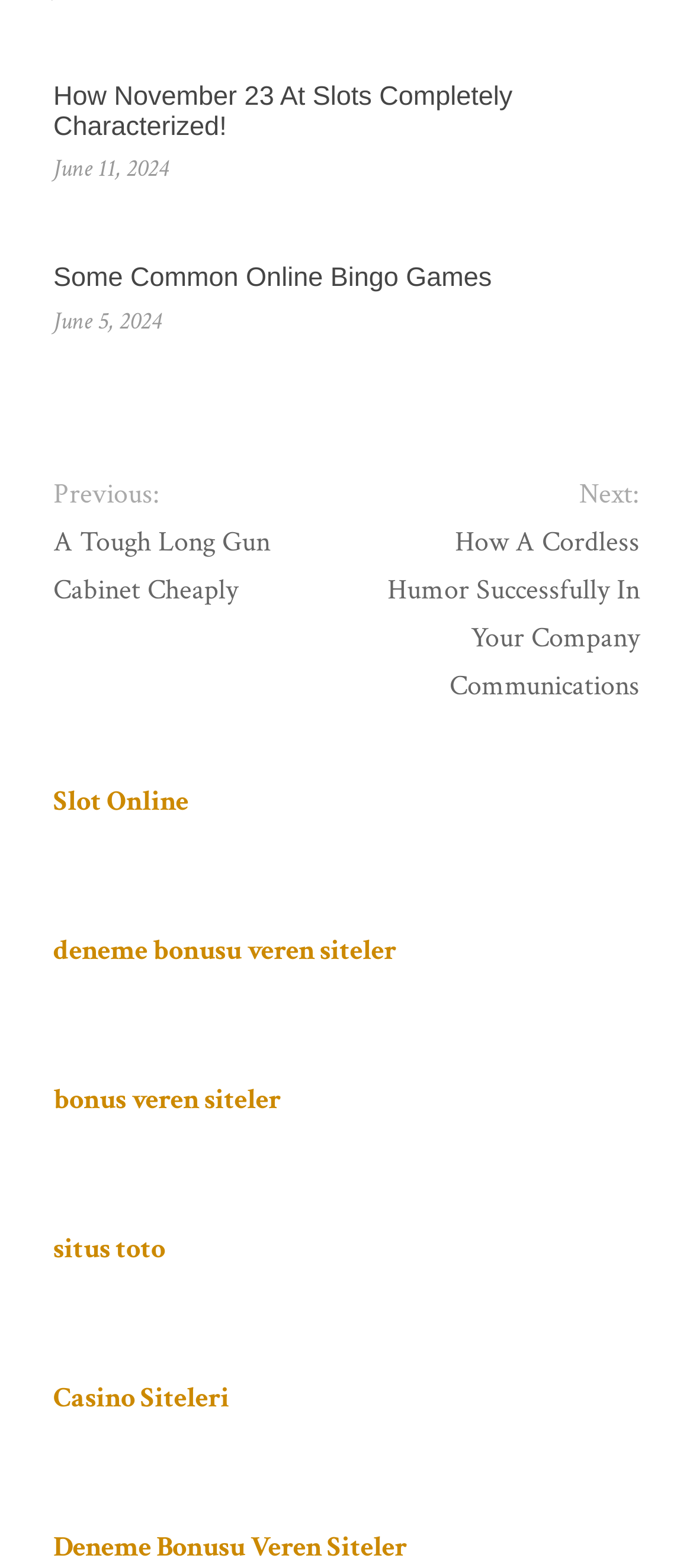Locate and provide the bounding box coordinates for the HTML element that matches this description: "bonus veren siteler".

[0.077, 0.689, 0.405, 0.713]